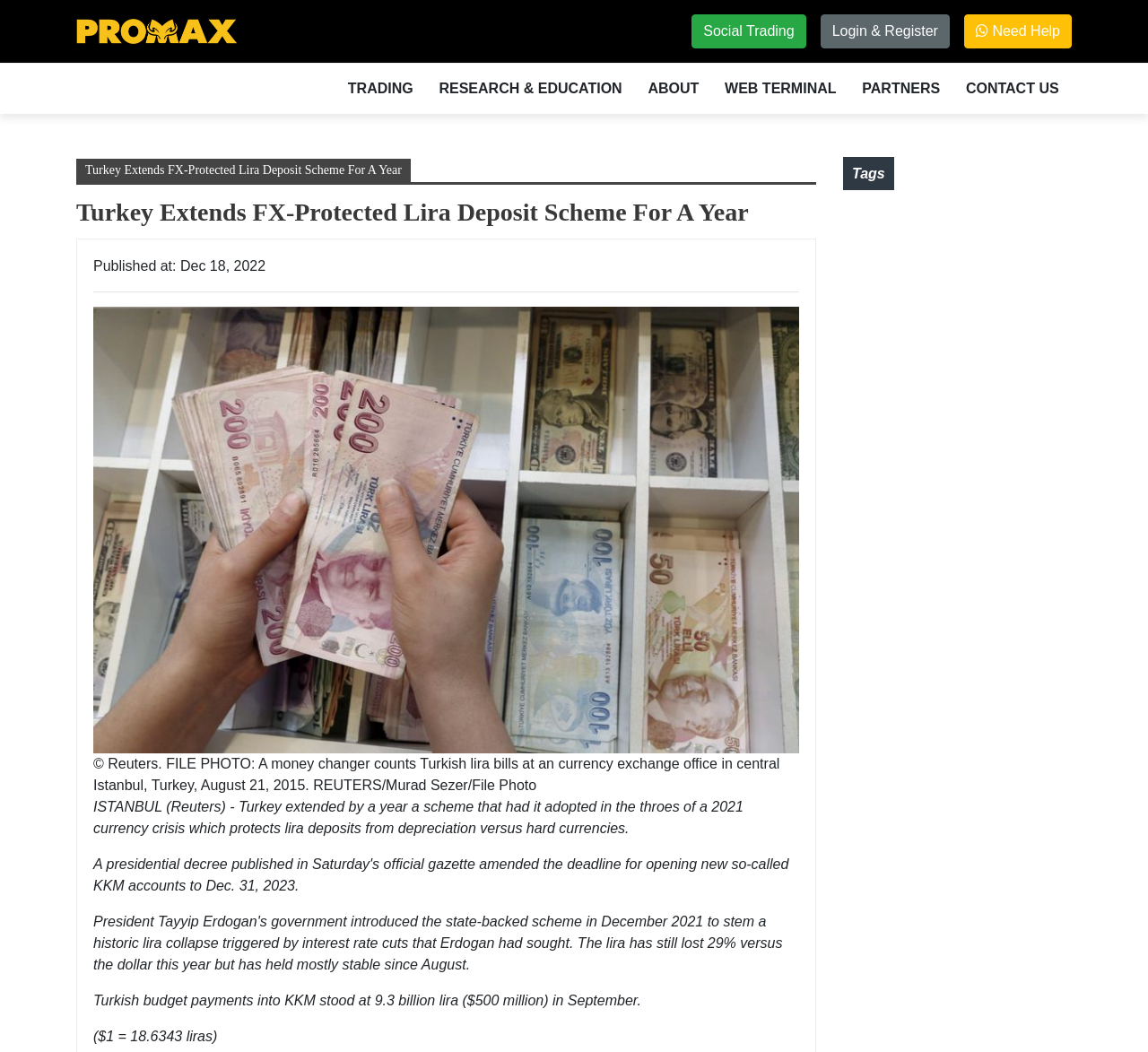Based on the visual content of the image, answer the question thoroughly: What is the date of the news article?

I found the date of the news article by looking at the published date mentioned in the article, which is 'Dec 18, 2022'.